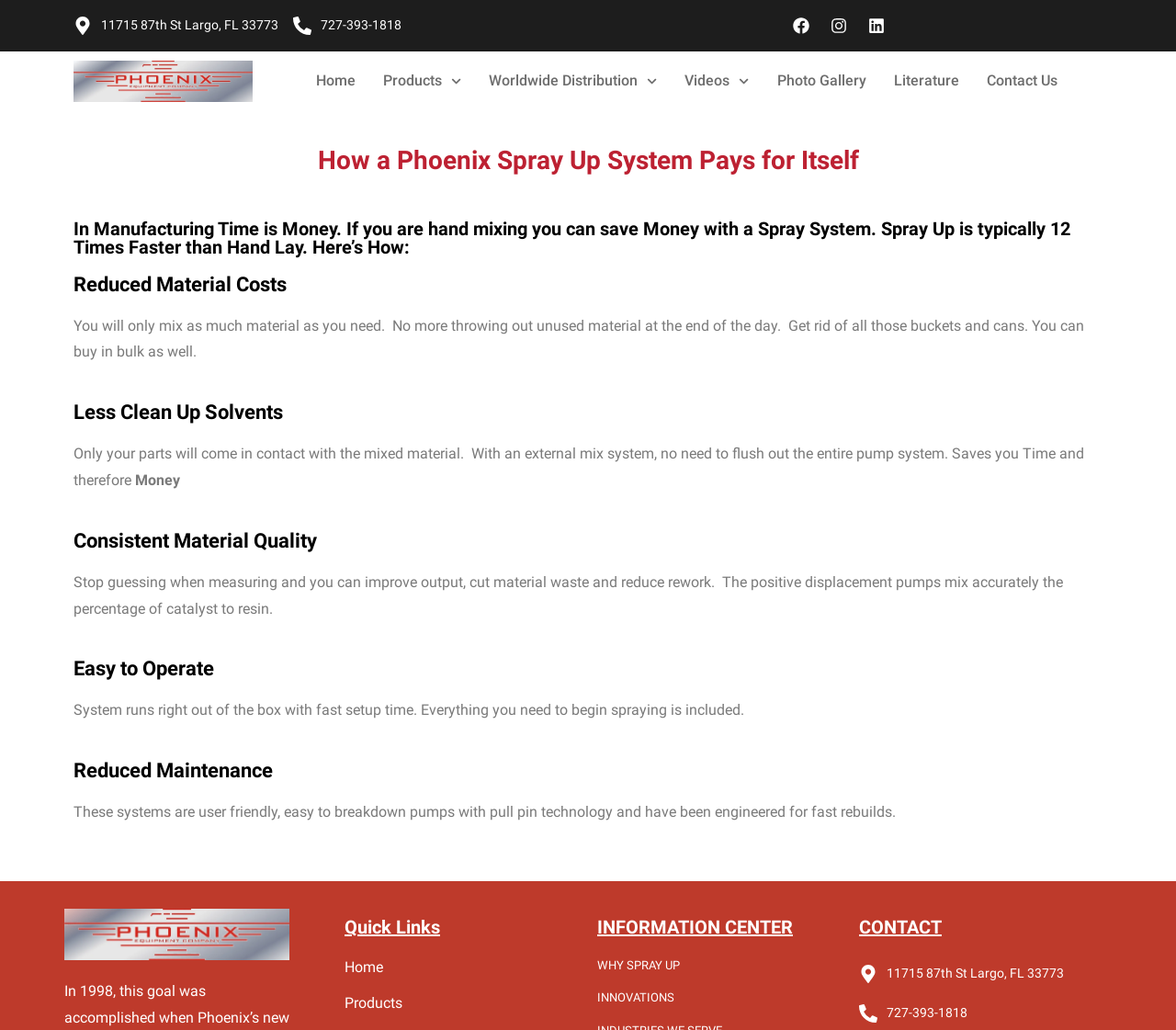What are the benefits of using a Phoenix Spray Up System?
Please provide an in-depth and detailed response to the question.

I found the benefits by reading the headings and corresponding text on the webpage. The headings describe the advantages of using a Phoenix Spray Up System, including reduced material costs, less clean up solvents, consistent material quality, easy to operate, and reduced maintenance.